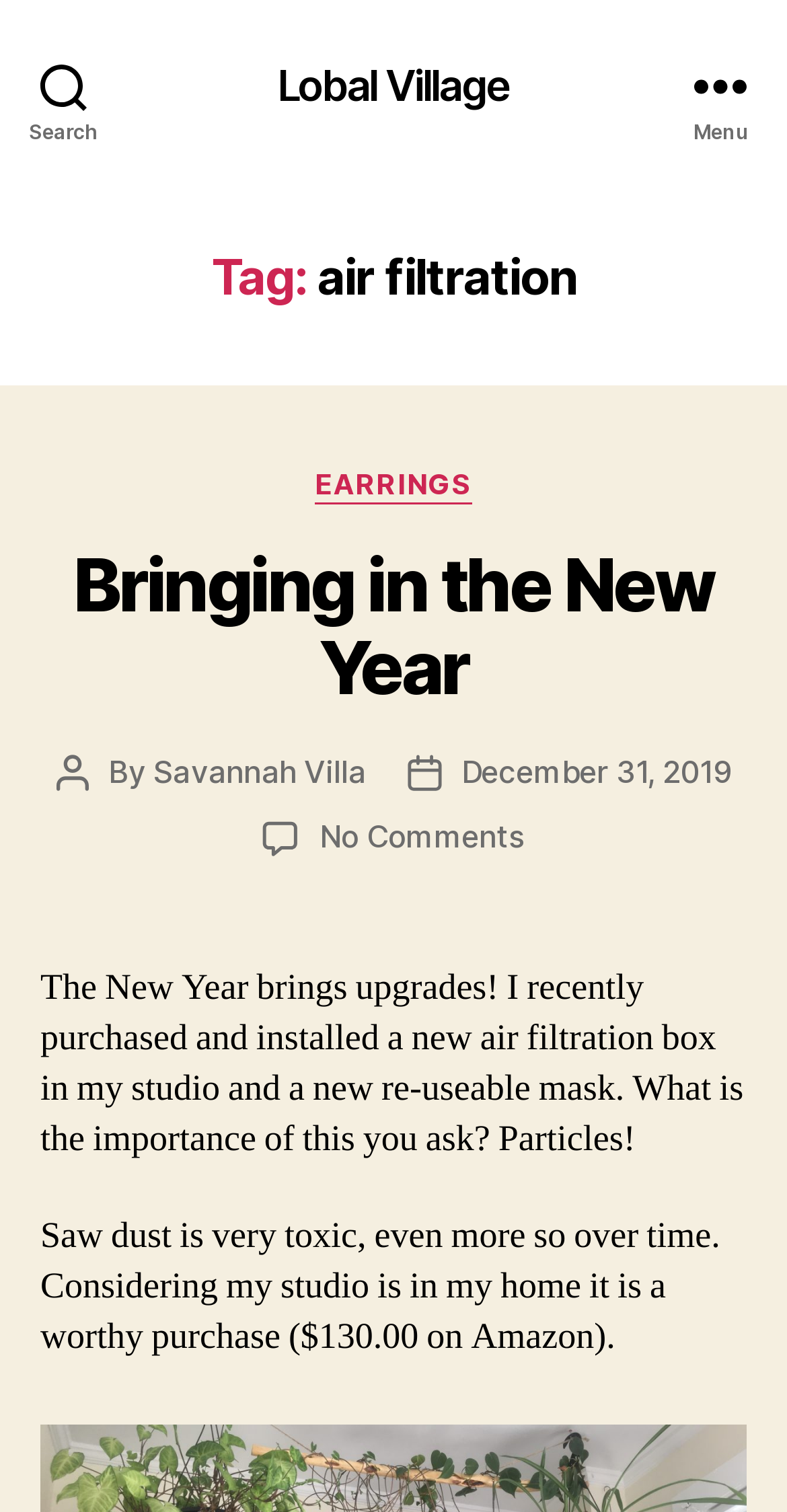Please identify the bounding box coordinates of the element that needs to be clicked to execute the following command: "Click the Search button". Provide the bounding box using four float numbers between 0 and 1, formatted as [left, top, right, bottom].

[0.0, 0.0, 0.162, 0.112]